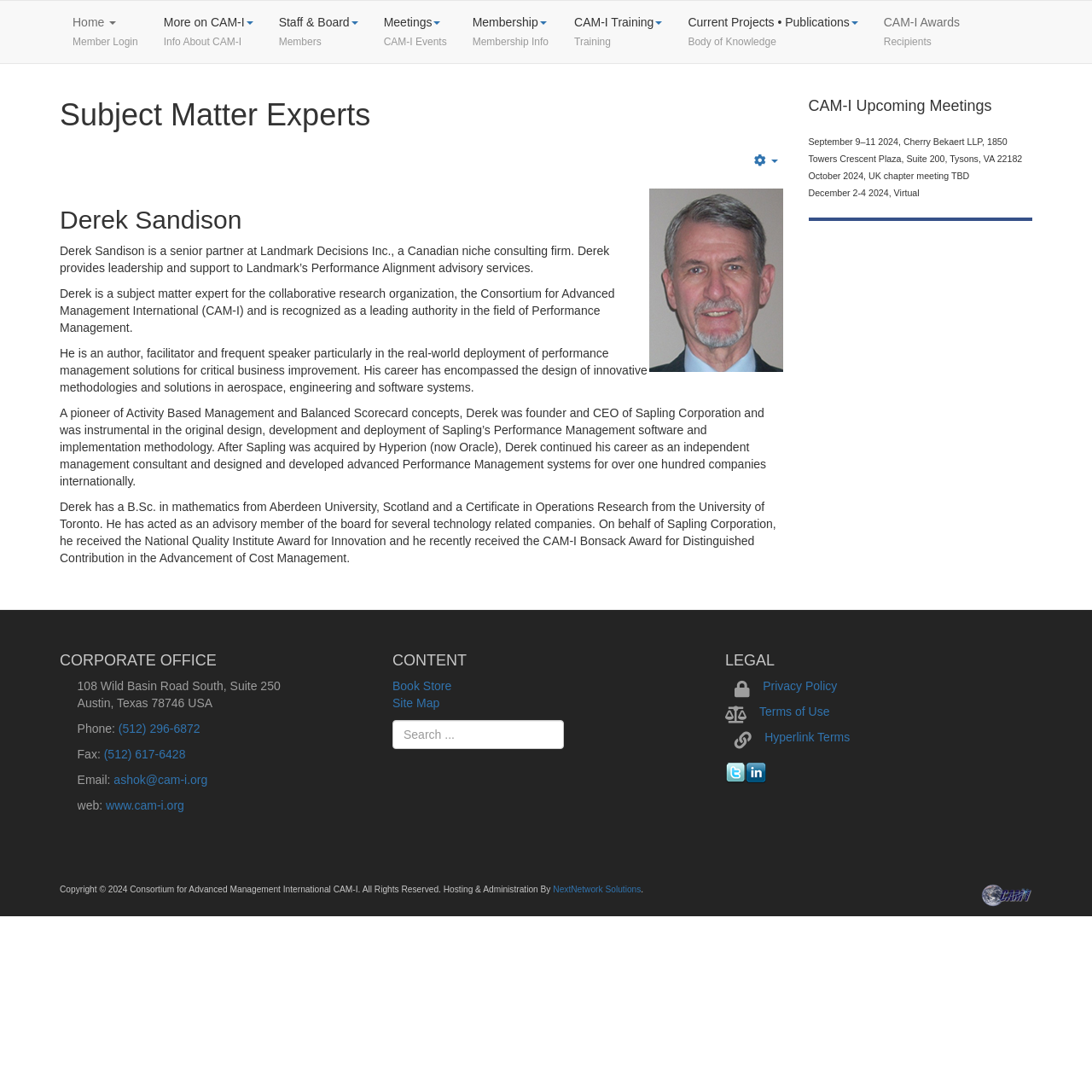Provide an in-depth caption for the contents of the webpage.

The webpage is about CAM-I, a collaborative research organization focused on cost management, activity-based costing, and supply chain management. At the top, there is a navigation menu with links to "Home Member Login", "More on CAM-I", "Info About CAM-I", "Staff & Board", "Members", "Meetings", "Membership", "CAM-I Training", "Current Projects • Publications", and "CAM-I Awards Recipients".

Below the navigation menu, there is a section highlighting a subject matter expert, Derek Sandison, with a photo and a brief biography. The biography describes his experience and expertise in performance management, activity-based management, and balanced scorecard concepts.

To the right of Derek's biography, there is a section listing upcoming CAM-I meetings, including dates and locations.

At the bottom of the page, there are three columns of information. The left column contains contact information for the corporate office, including address, phone number, fax number, and email. The middle column has links to the book store, site map, and search function. The right column has links to legal information, including privacy policy, terms of use, and hyperlink terms, as well as social media links to Twitter and LinkedIn.

Finally, at the very bottom of the page, there is a copyright notice and a link to the hosting and administration company, NextNetwork Solutions.